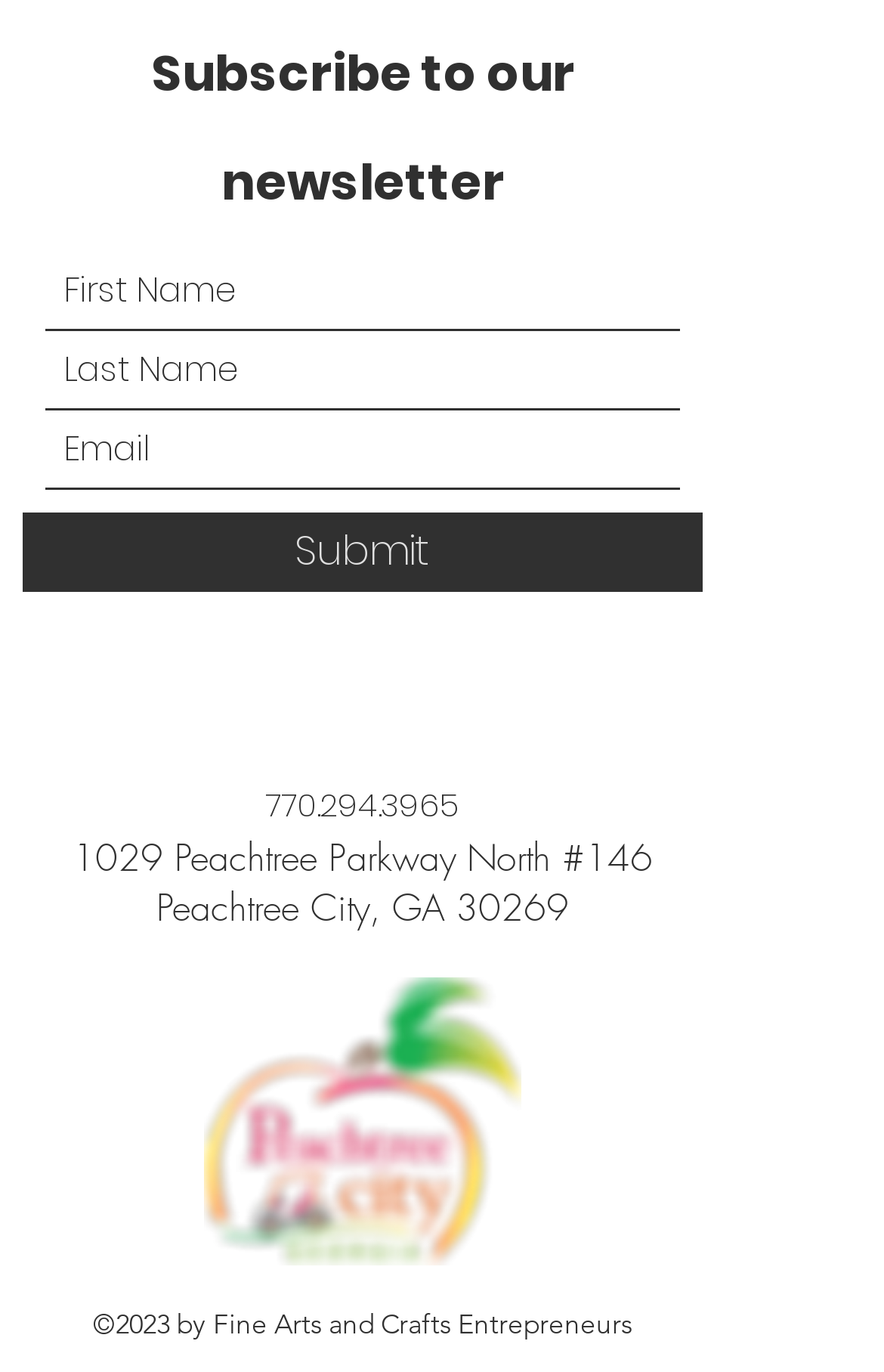Respond with a single word or phrase:
What is the city and state of the provided address?

Peachtree City, GA